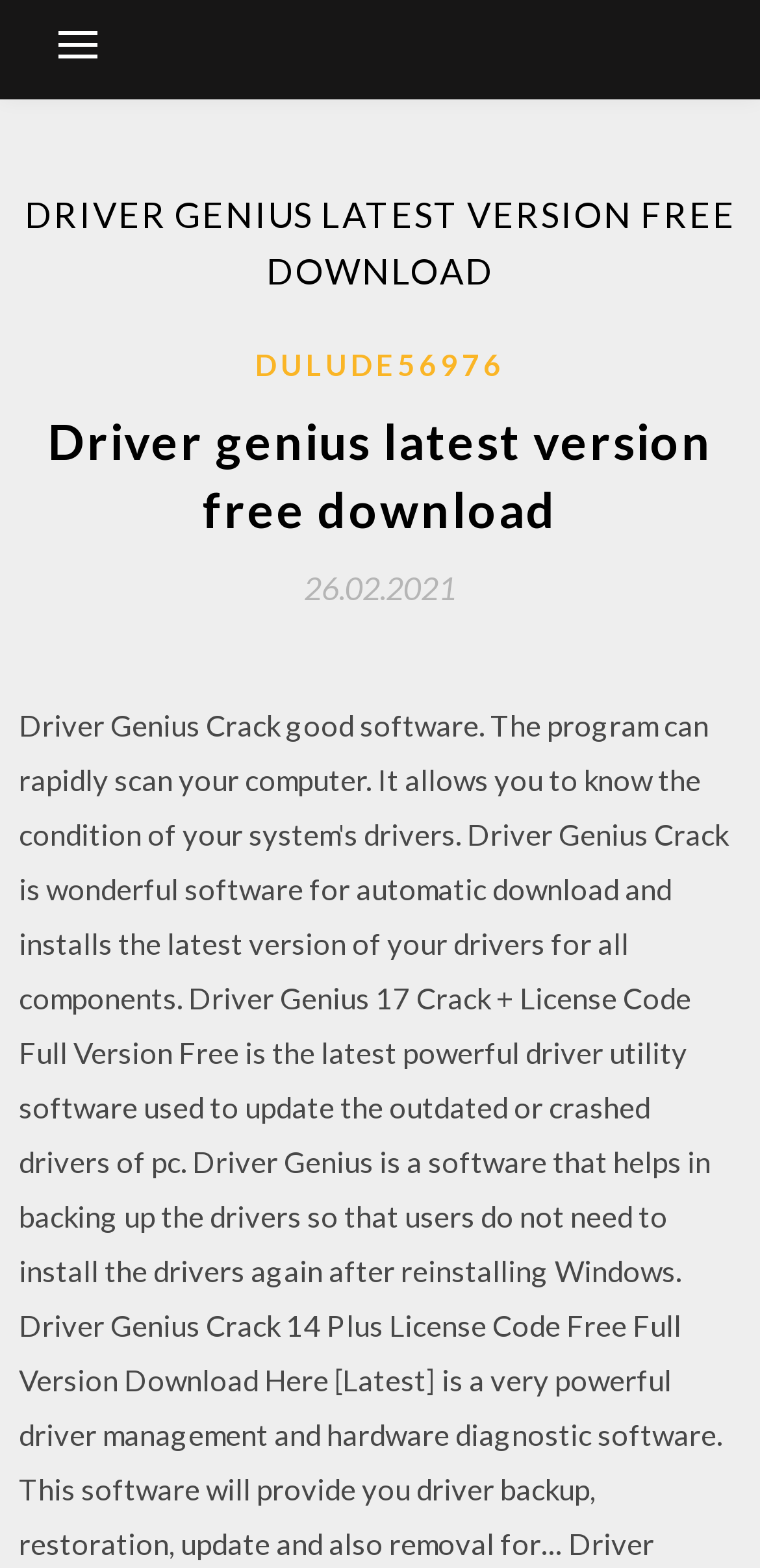What is the username of the uploader?
We need a detailed and exhaustive answer to the question. Please elaborate.

I found a link element with the text 'DULUDE56976' which is likely to be the username of the uploader of the software. This element is located near the header element with the software name, which further supports this conclusion.